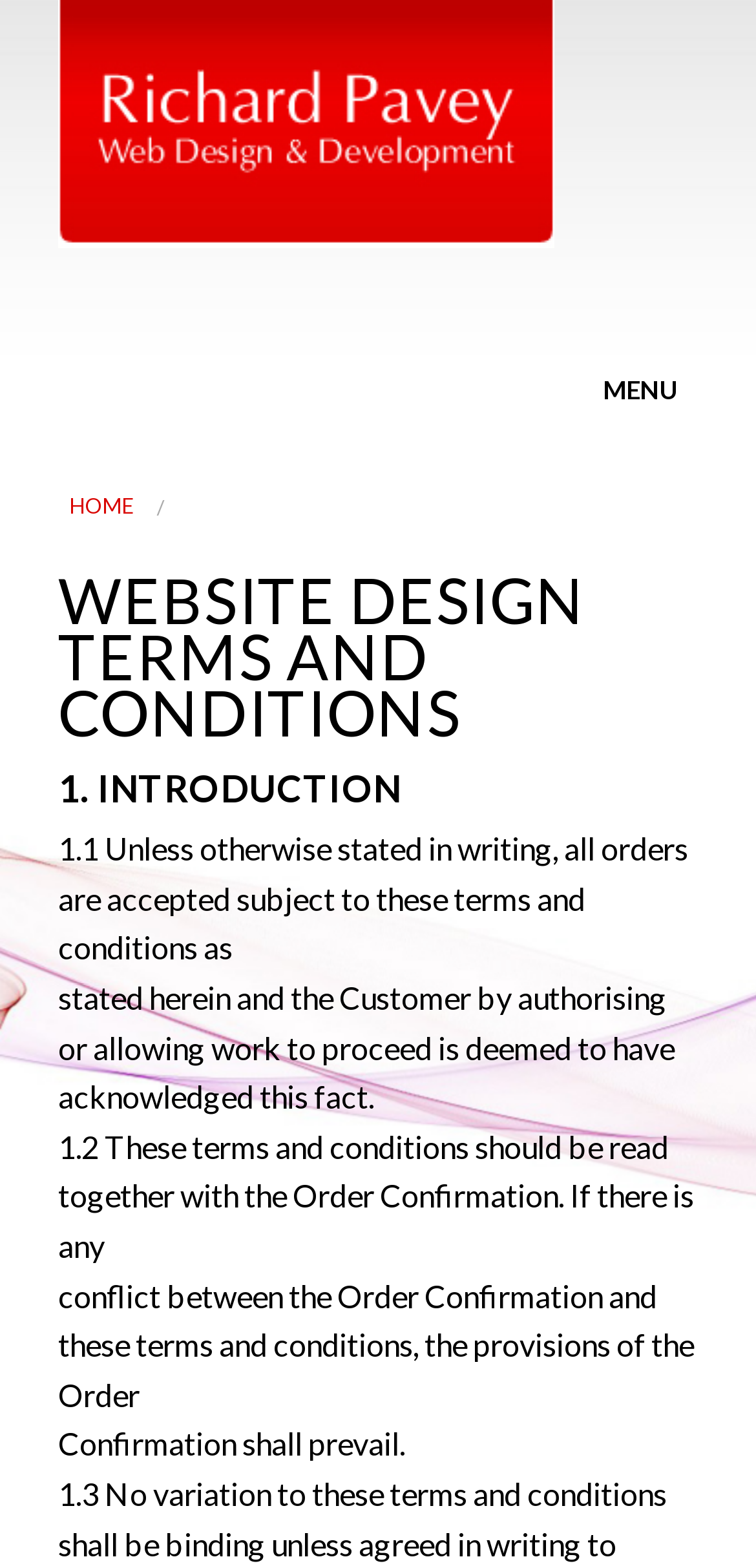Provide a one-word or short-phrase response to the question:
What is the title of the terms and conditions section?

WEBSITE DESIGN TERMS AND CONDITIONS